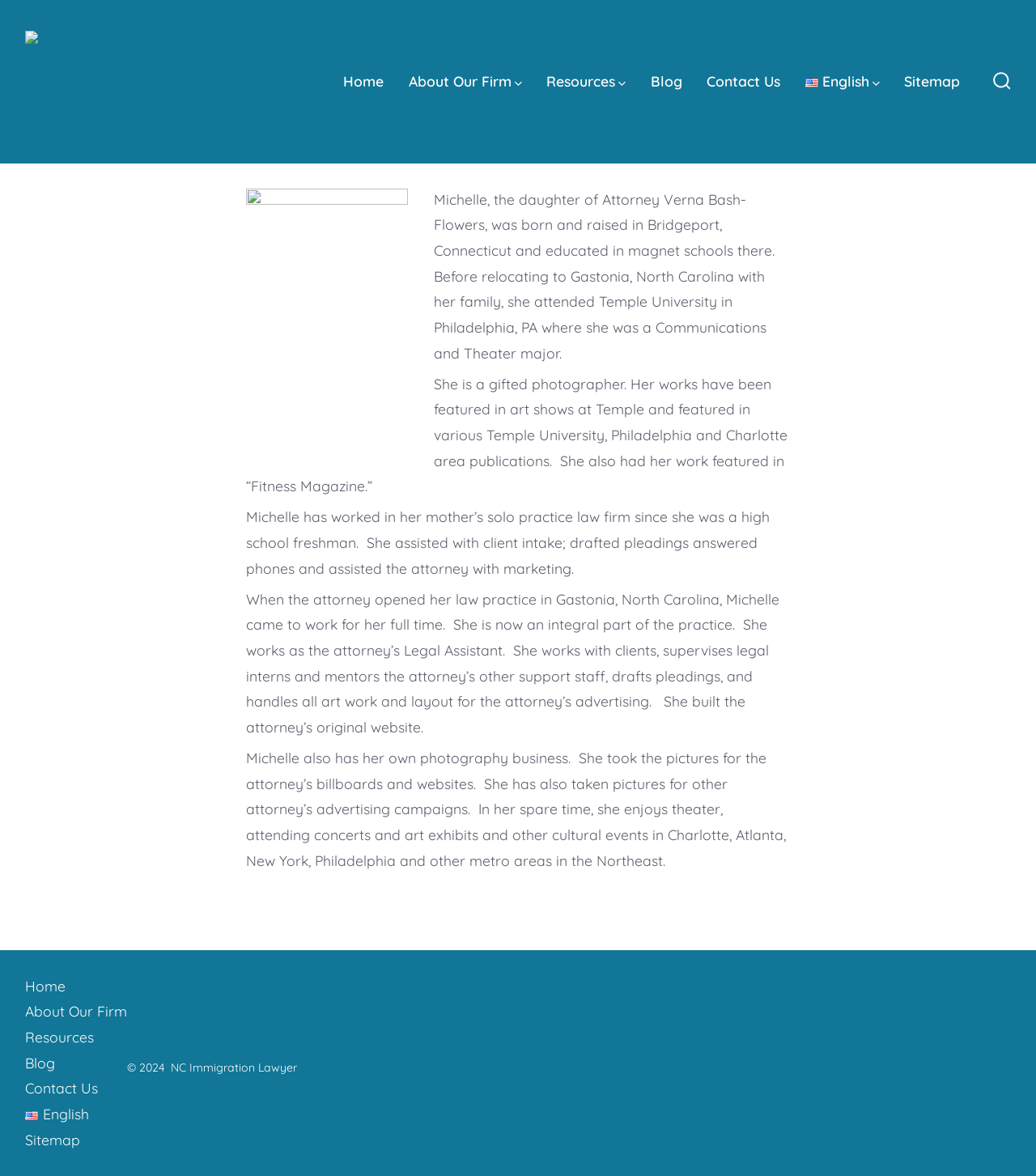Using the details in the image, give a detailed response to the question below:
What is Michelle's hobby?

The webpage content mentions that Michelle is a gifted photographer and has her own photography business, taking pictures for her mother's advertising campaigns and other attorneys.